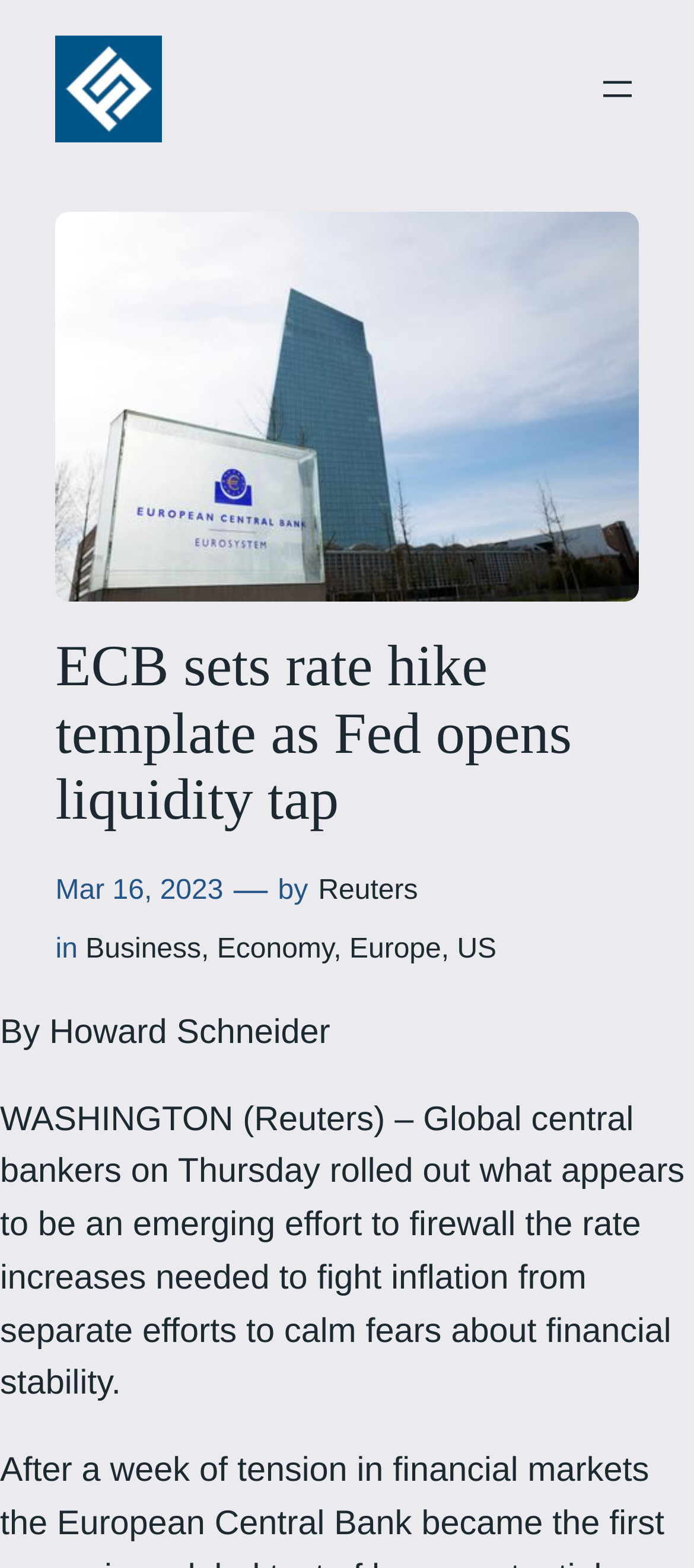Please locate the clickable area by providing the bounding box coordinates to follow this instruction: "View articles in Business category".

[0.123, 0.595, 0.29, 0.615]